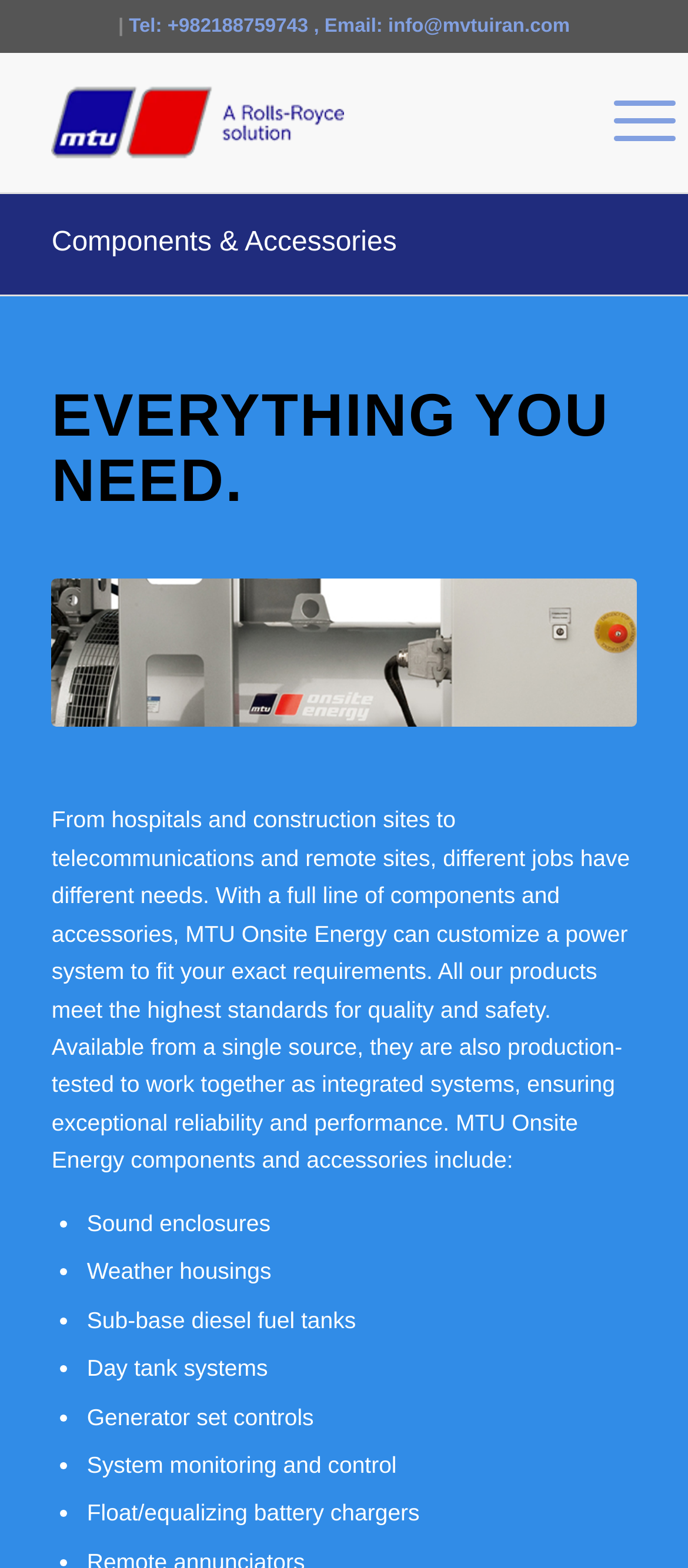Based on the element description "Components & Accessories", predict the bounding box coordinates of the UI element.

[0.075, 0.145, 0.577, 0.164]